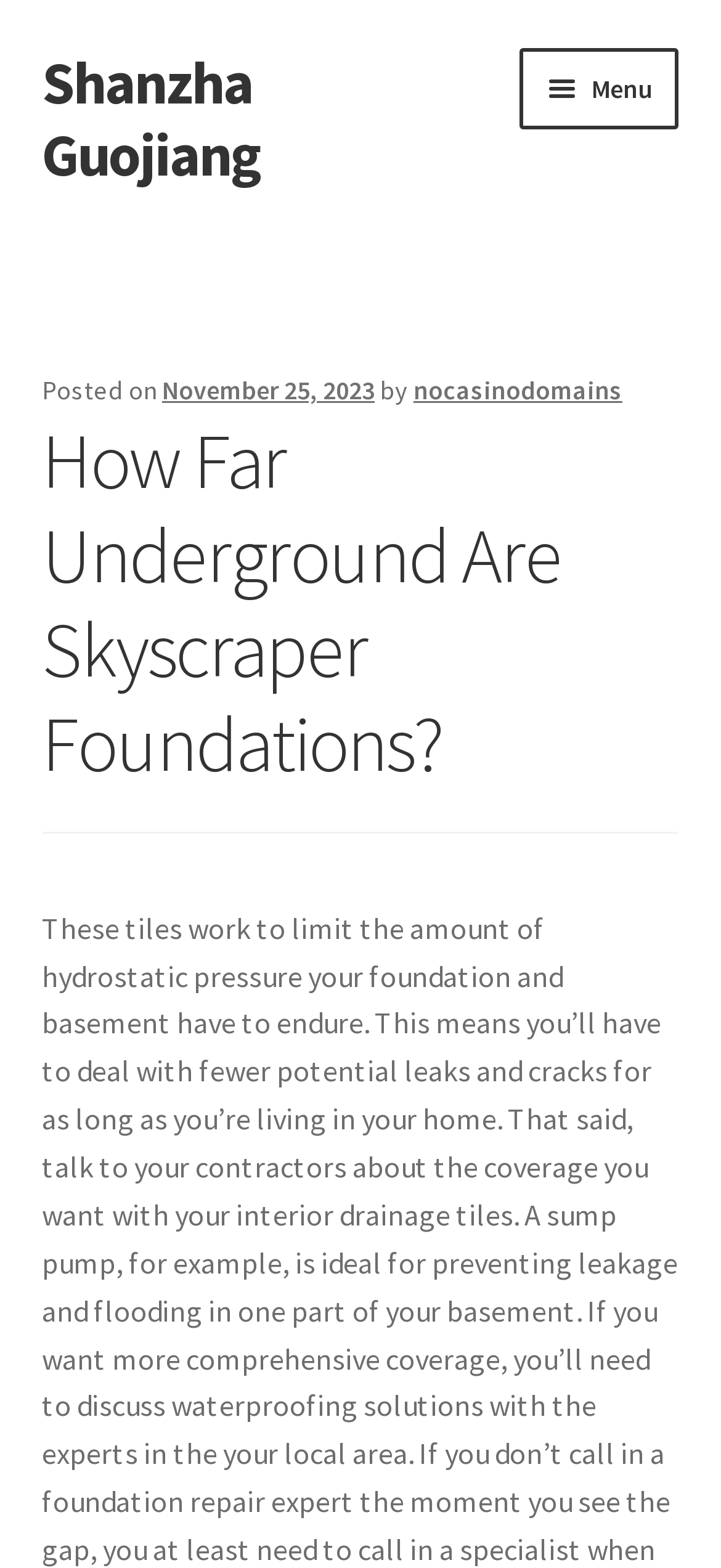Can you identify and provide the main heading of the webpage?

How Far Underground Are Skyscraper Foundations?